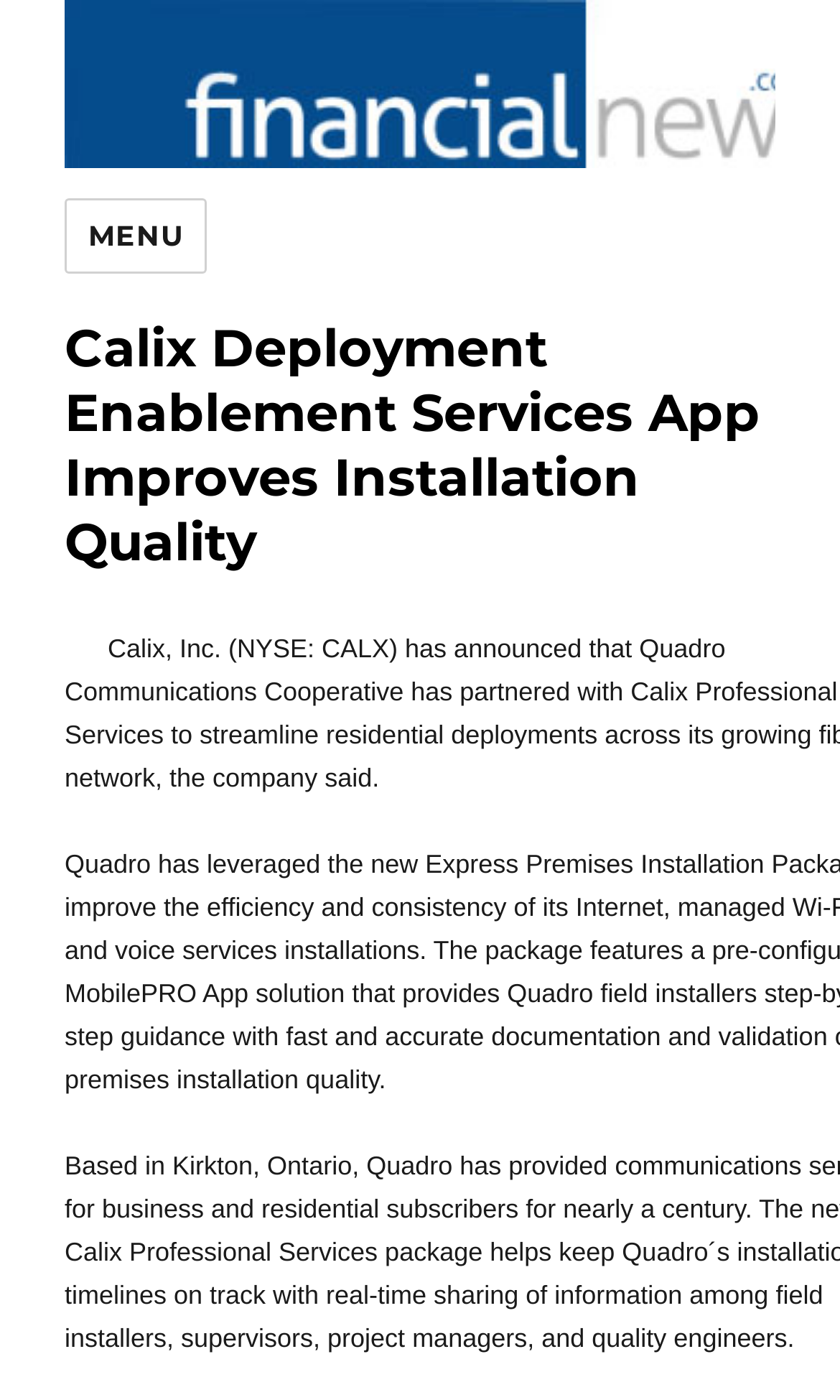Identify and provide the main heading of the webpage.

Calix Deployment Enablement Services App Improves Installation Quality